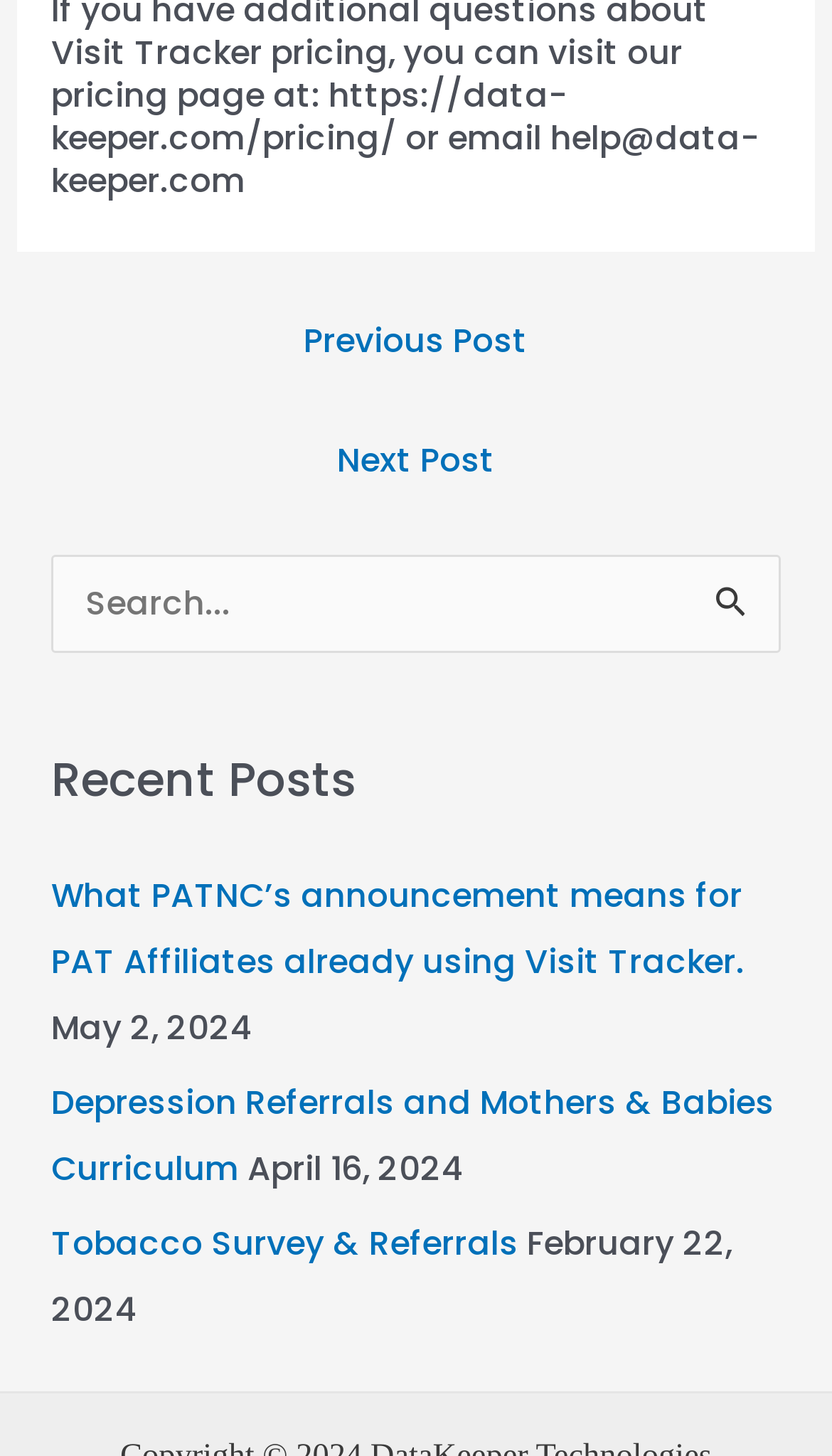Determine the bounding box for the UI element described here: "← Previous Post".

[0.045, 0.21, 0.955, 0.263]